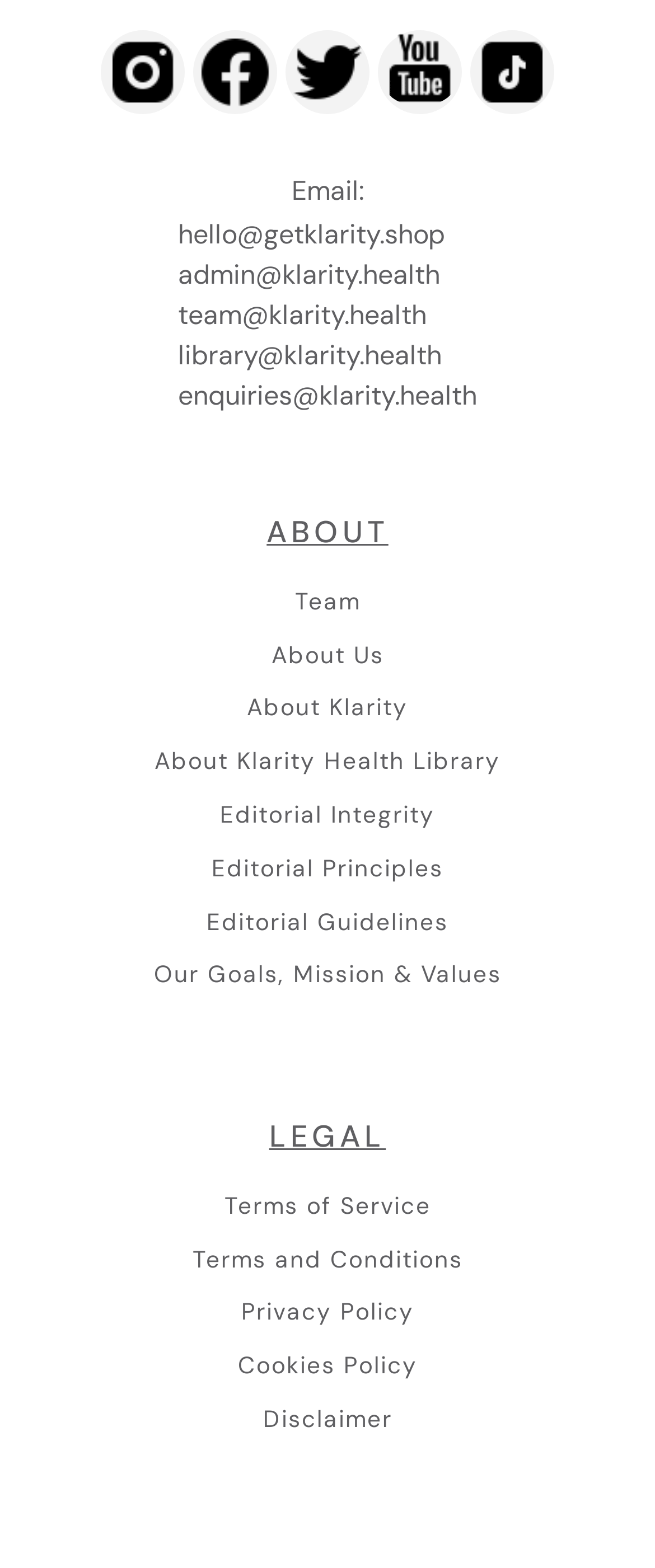Determine the bounding box coordinates of the region that needs to be clicked to achieve the task: "View the 'About Us' page".

[0.414, 0.408, 0.586, 0.426]